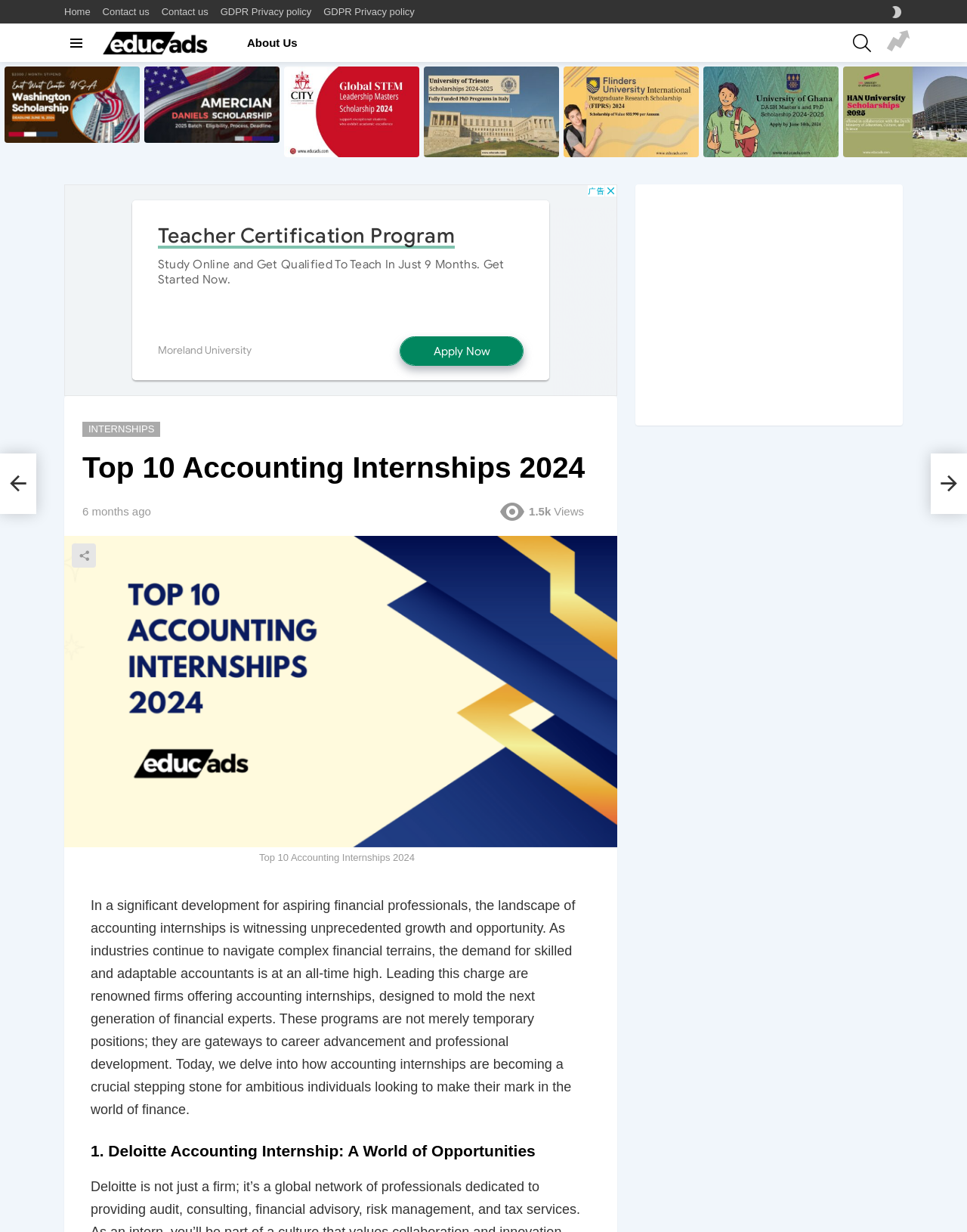Extract the main heading from the webpage content.

Top 10 Accounting Internships 2024